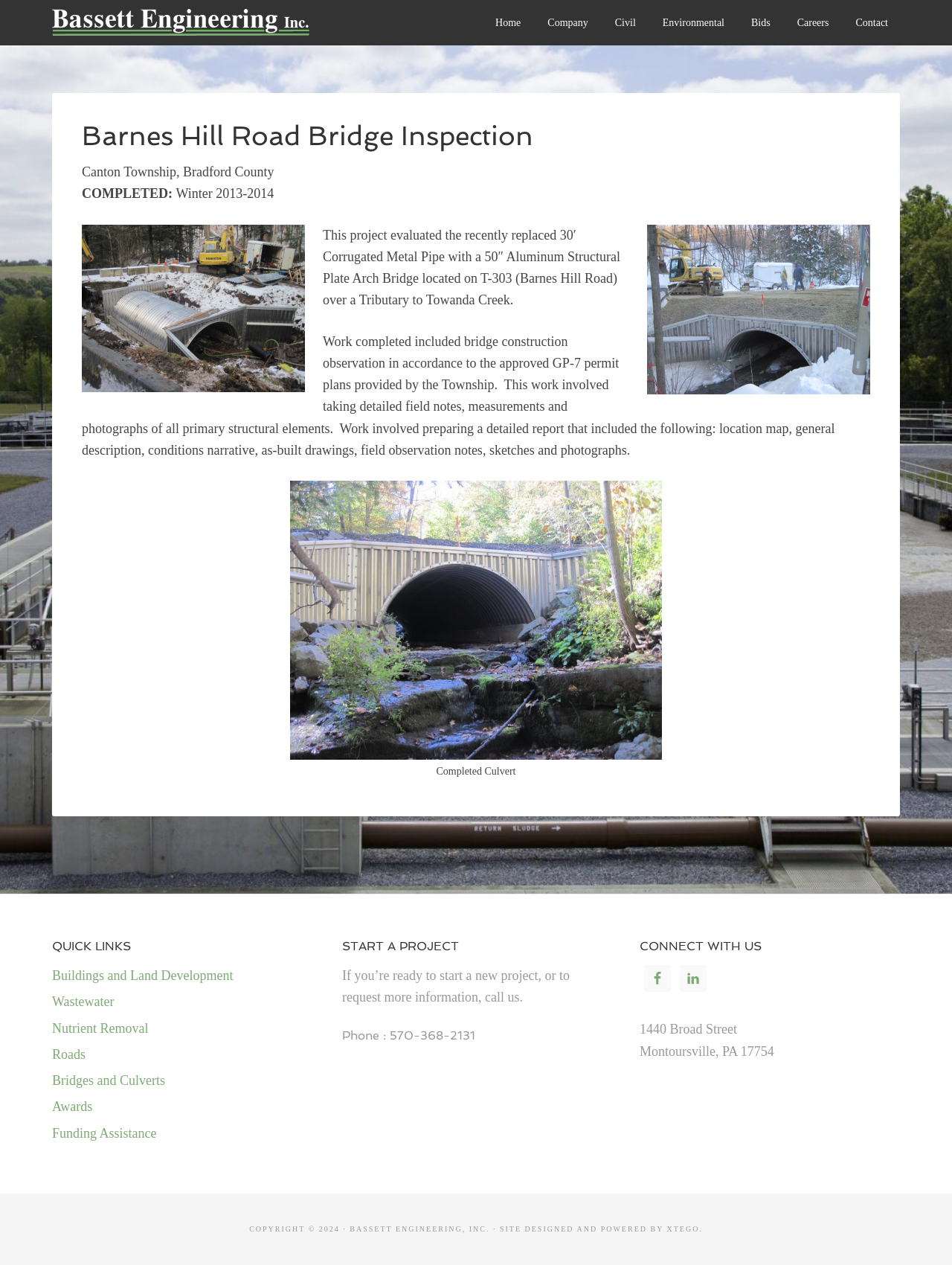Deliver a detailed narrative of the webpage's visual and textual elements.

The webpage is about Bassett Engineering, a company that provides engineering services. At the top of the page, there is a navigation menu with links to different sections of the website, including "Home", "Company", "Civil", "Environmental", "Bids", "Careers", and "Contact". 

Below the navigation menu, there is a main section that displays information about a specific project, the Barnes Hill Road Bridge Inspection. This section has a heading with the project title and a brief description of the project, including the location and completion date. There are two images on either side of the description, likely showing the bridge before and after the inspection.

The project description is followed by a detailed report of the work completed, including bridge construction observation, field notes, measurements, and photographs. There is also a figure with a caption "Completed Culvert" and a link to the image.

On the right side of the page, there are three sections: "QUICK LINKS", "START A PROJECT", and "CONNECT WITH US". The "QUICK LINKS" section has links to various services offered by the company, such as buildings and land development, wastewater, and bridges and culverts. The "START A PROJECT" section has a brief message encouraging visitors to start a new project or request more information, along with a phone number. The "CONNECT WITH US" section has links to the company's social media profiles, including Facebook and LinkedIn, as well as the company's location and address.

At the bottom of the page, there is a copyright notice and a mention of the website's designer and developer, XTEGO.